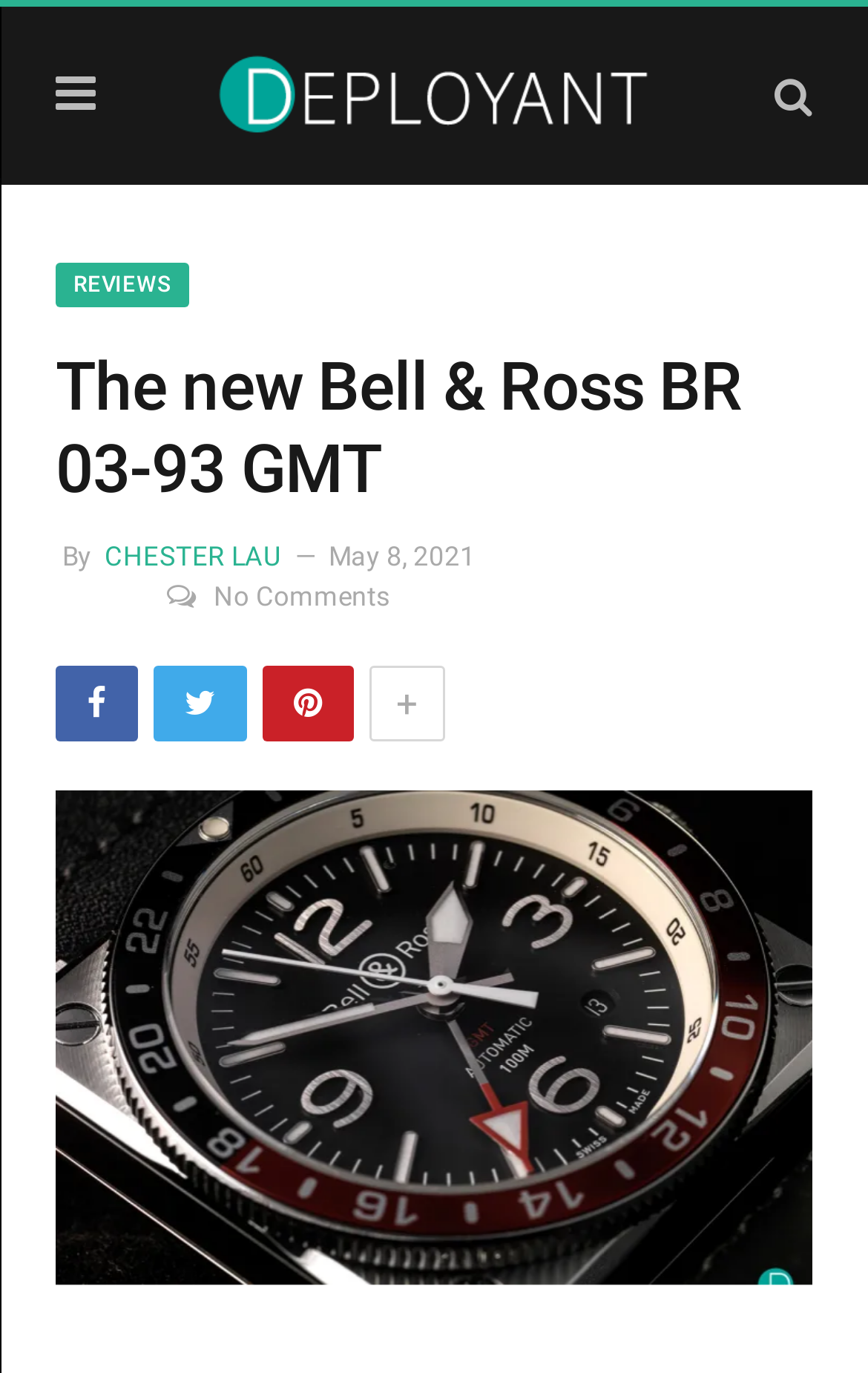Can you find and provide the main heading text of this webpage?

The new Bell & Ross BR 03-93 GMT